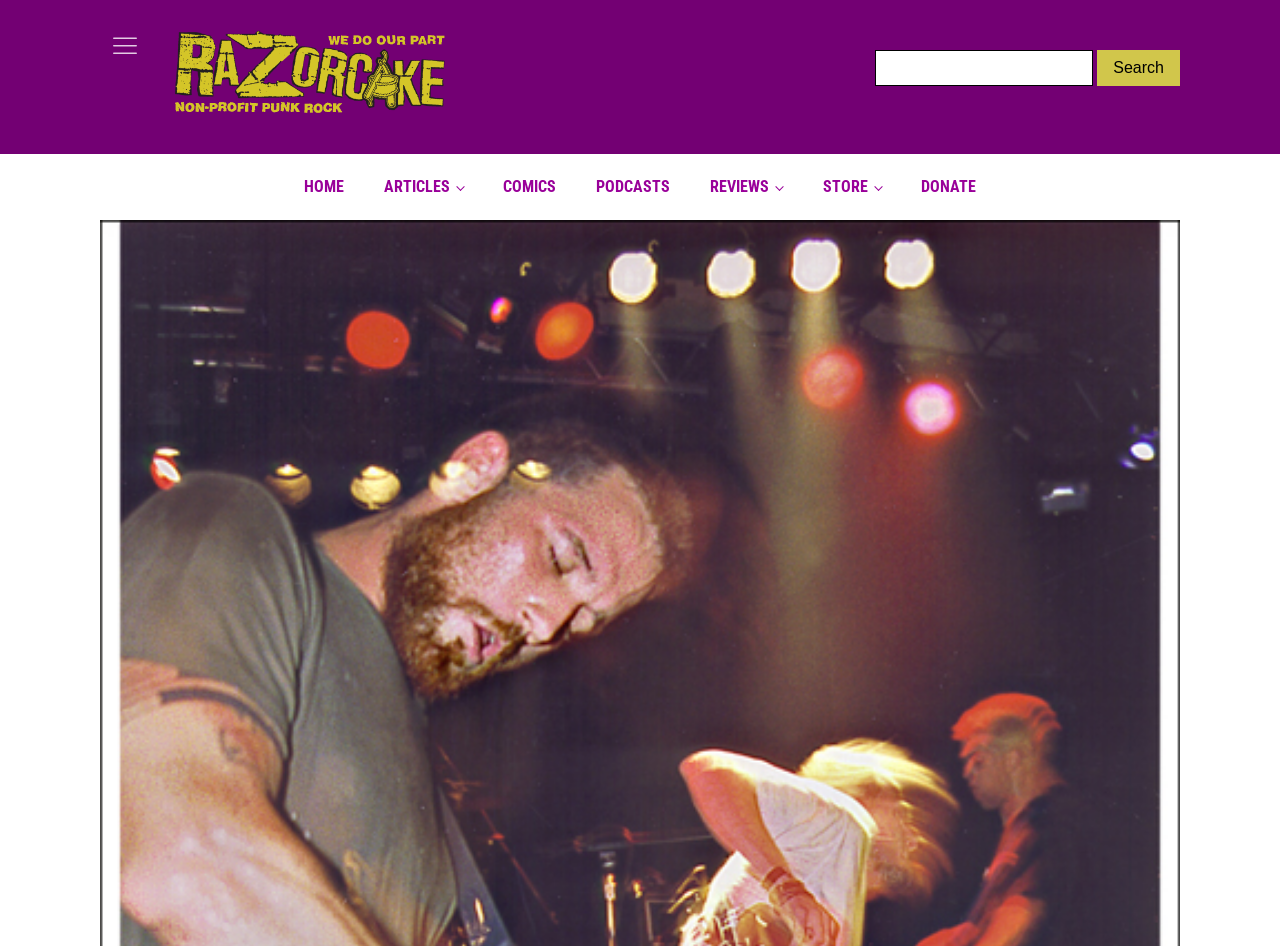Determine the bounding box coordinates of the clickable element to achieve the following action: 'Go to home page'. Provide the coordinates as four float values between 0 and 1, formatted as [left, top, right, bottom].

[0.222, 0.163, 0.284, 0.233]